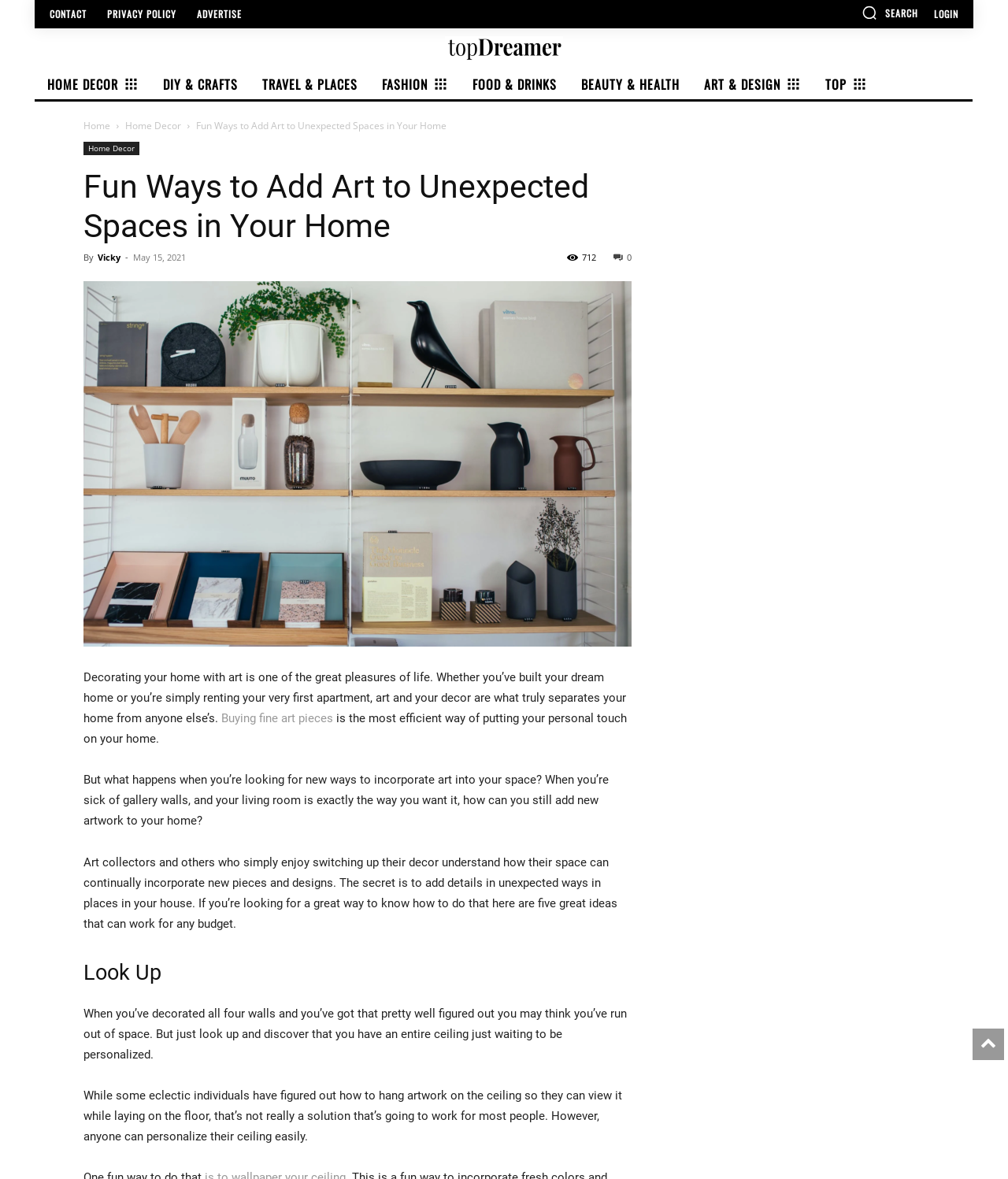From the screenshot, find the bounding box of the UI element matching this description: "Advertise". Supply the bounding box coordinates in the form [left, top, right, bottom], each a float between 0 and 1.

[0.188, 0.008, 0.248, 0.016]